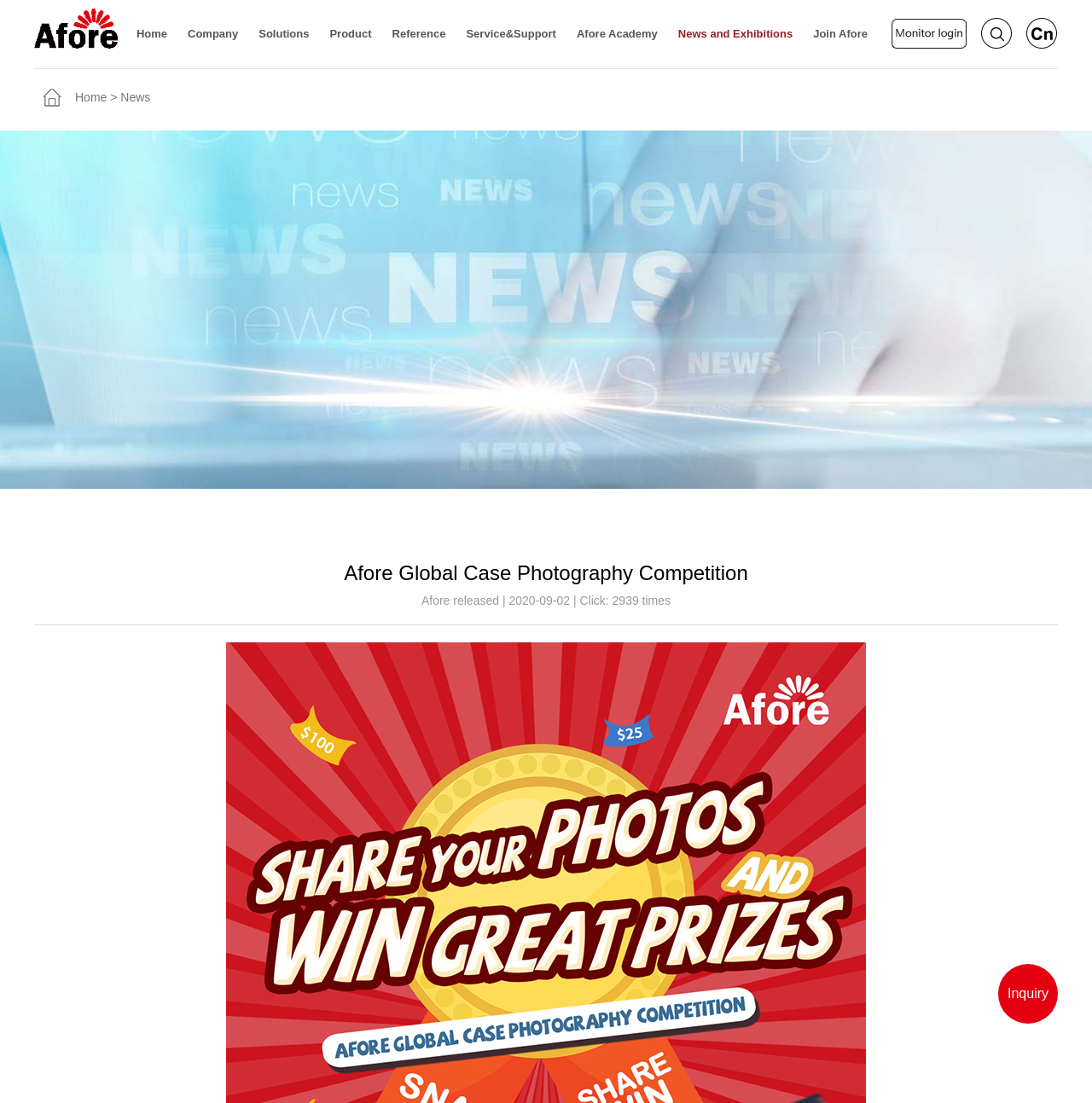Provide the bounding box coordinates of the HTML element this sentence describes: "parent_node: Home".

[0.816, 0.015, 0.886, 0.046]